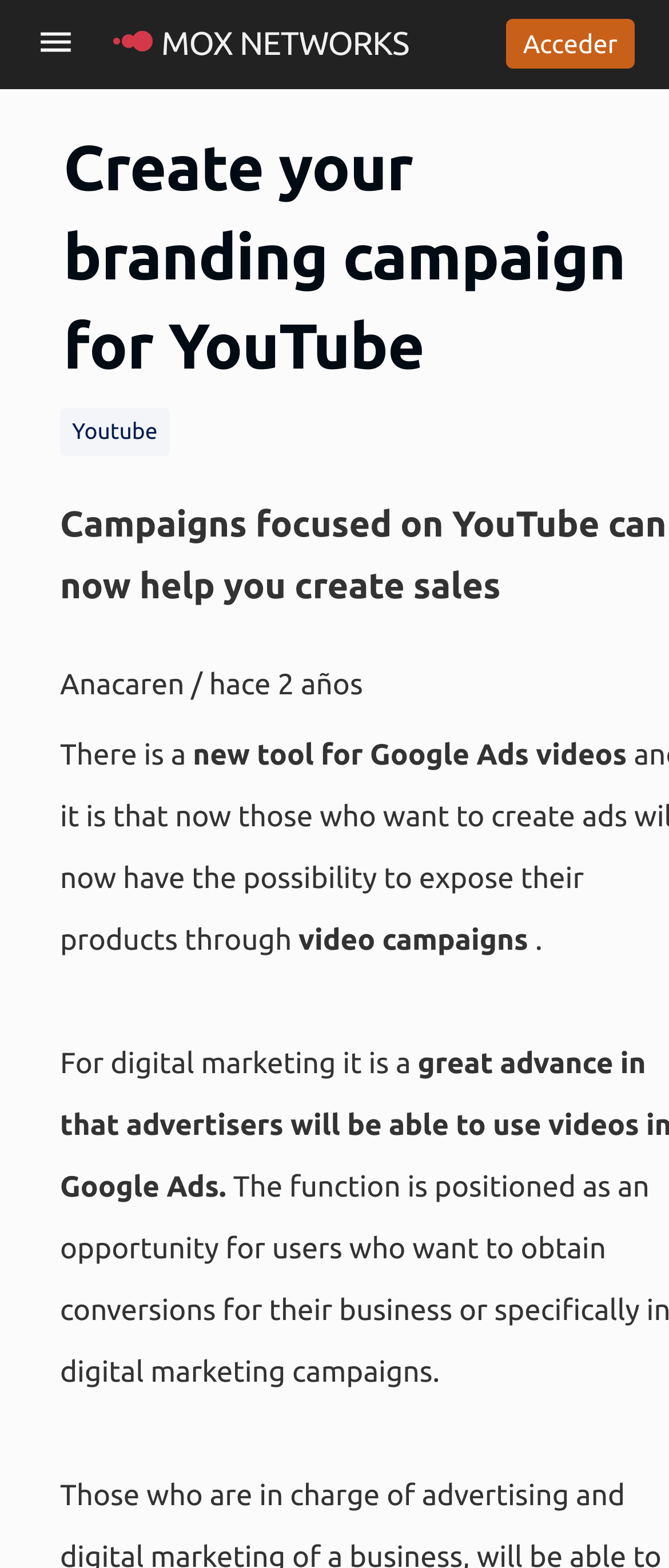Answer the following query with a single word or phrase:
What is the name of the blog?

MOX Networks